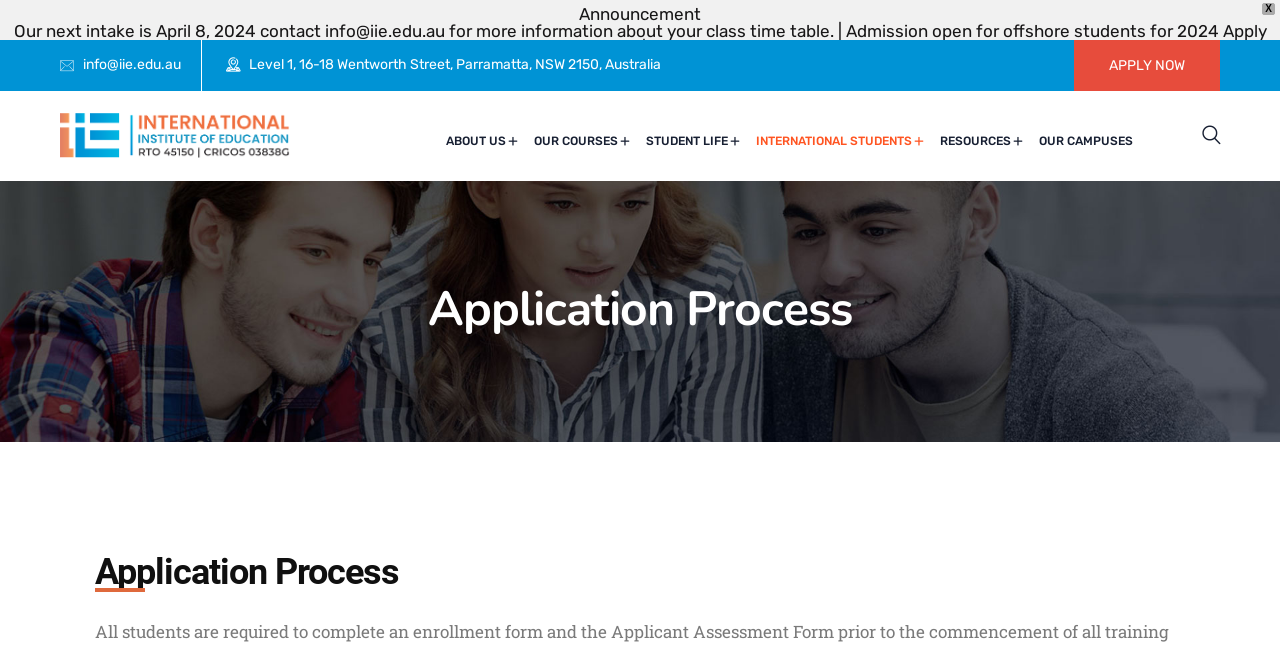Carefully observe the image and respond to the question with a detailed answer:
What is the address of the institute?

The address can be found in the section below the announcement, which provides the contact information of the institute.